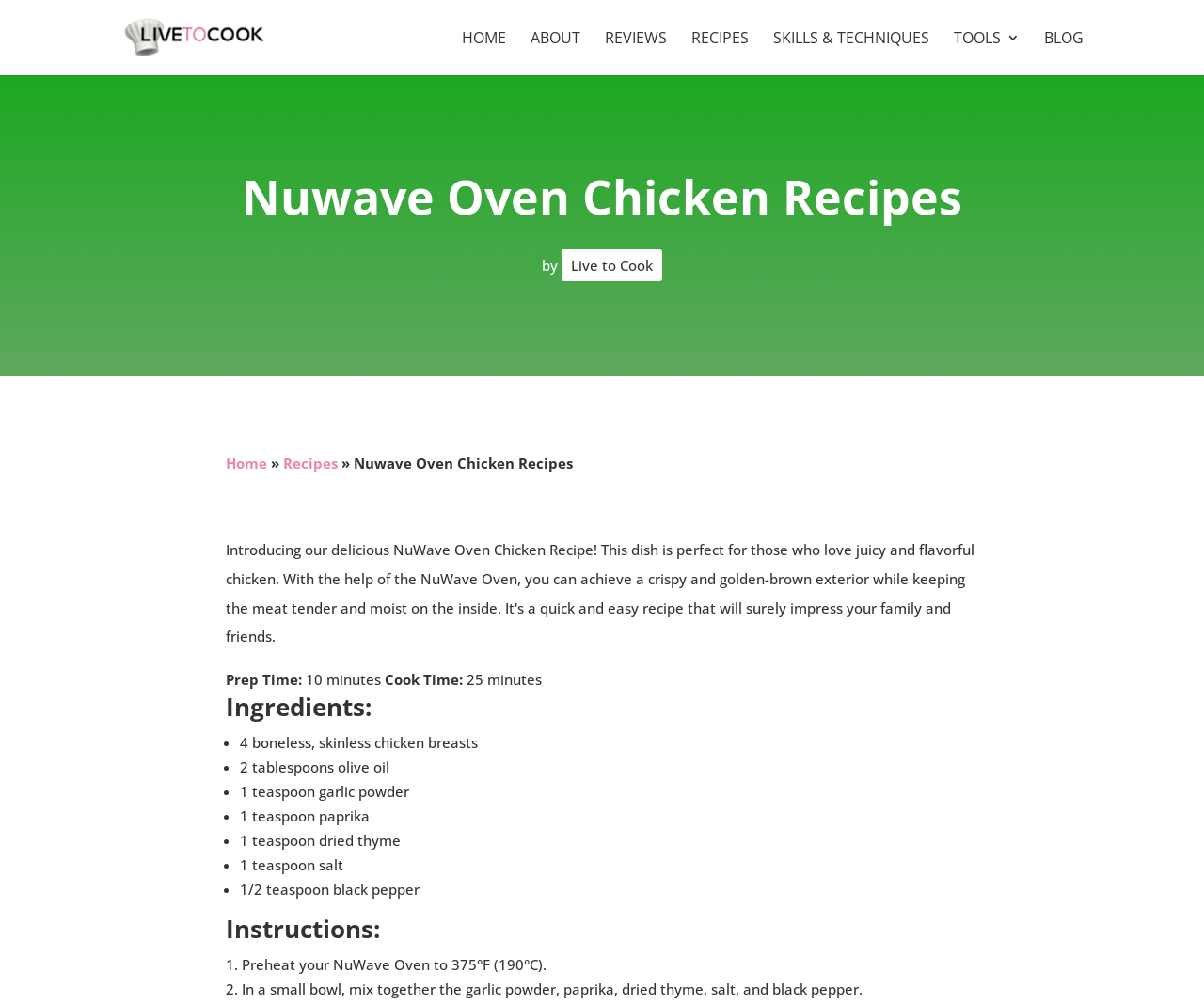Please identify the bounding box coordinates of the element that needs to be clicked to perform the following instruction: "Click on the 'HOME' link".

[0.384, 0.031, 0.42, 0.075]